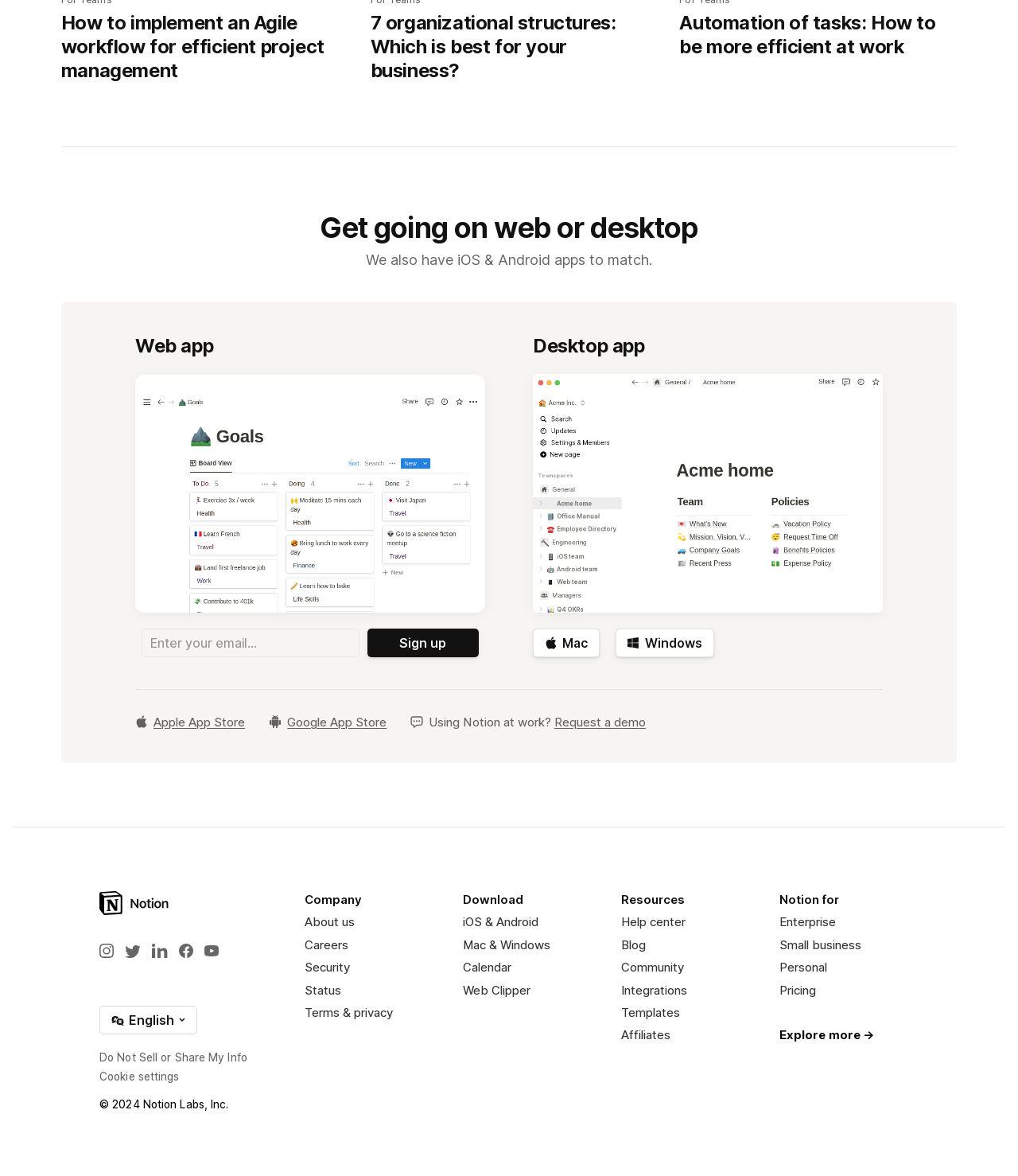Determine the bounding box coordinates for the area that needs to be clicked to fulfill this task: "Get started with the web app". The coordinates must be given as four float numbers between 0 and 1, i.e., [left, top, right, bottom].

[0.133, 0.284, 0.477, 0.305]